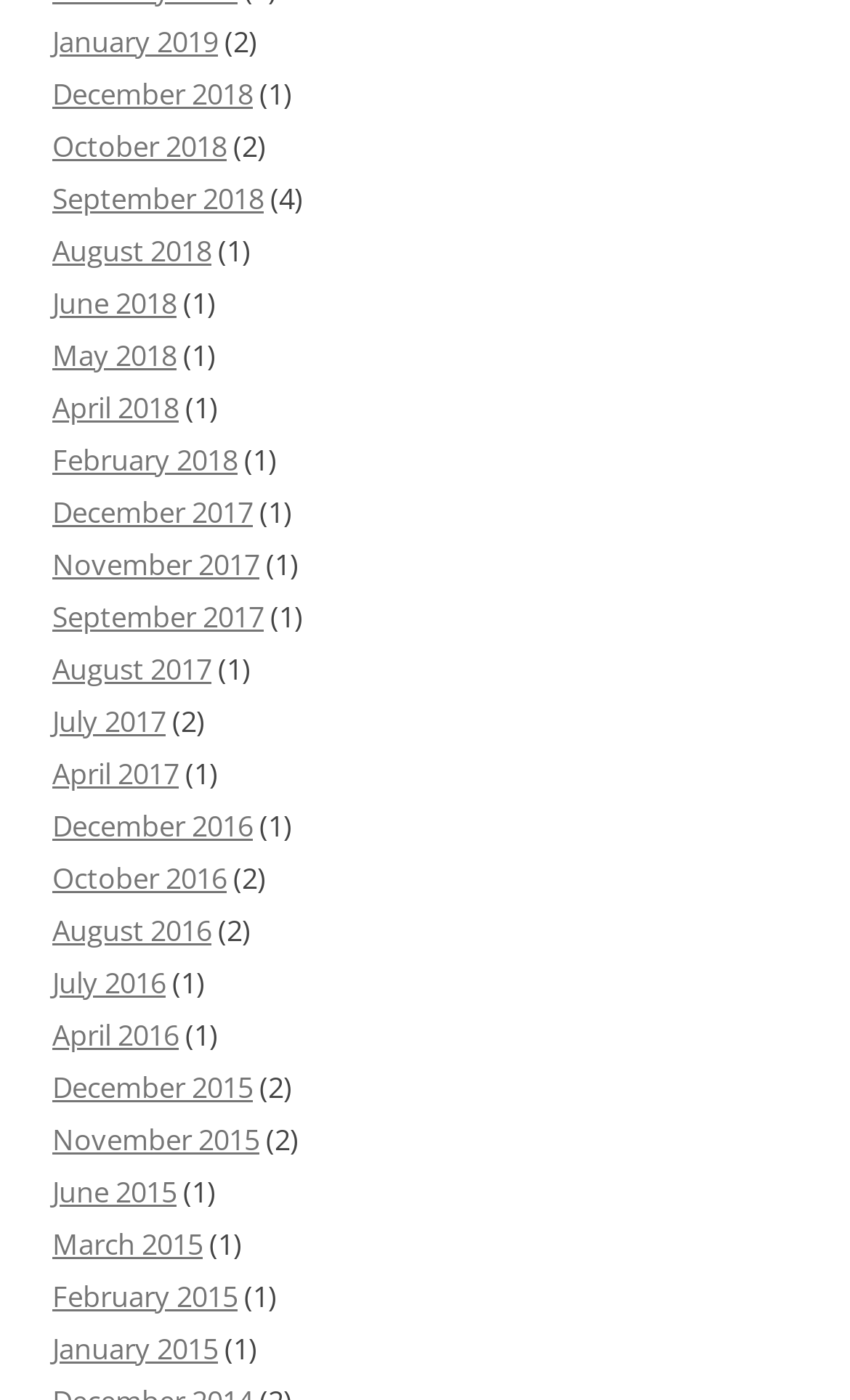What is the earliest month listed?
Identify the answer in the screenshot and reply with a single word or phrase.

January 2015